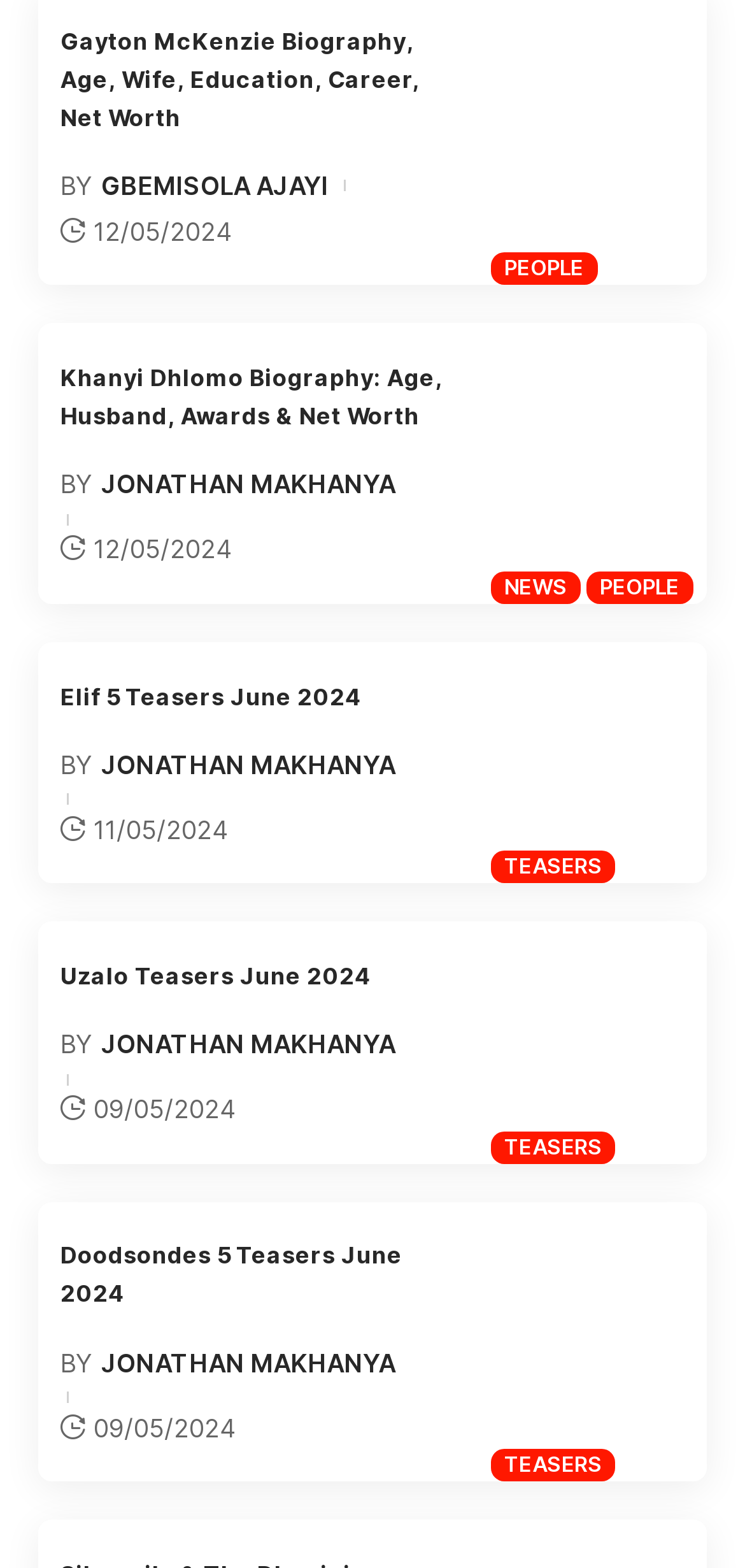Please find the bounding box coordinates of the element that needs to be clicked to perform the following instruction: "Check Uzalo Teasers June 2024". The bounding box coordinates should be four float numbers between 0 and 1, represented as [left, top, right, bottom].

[0.641, 0.588, 0.949, 0.742]